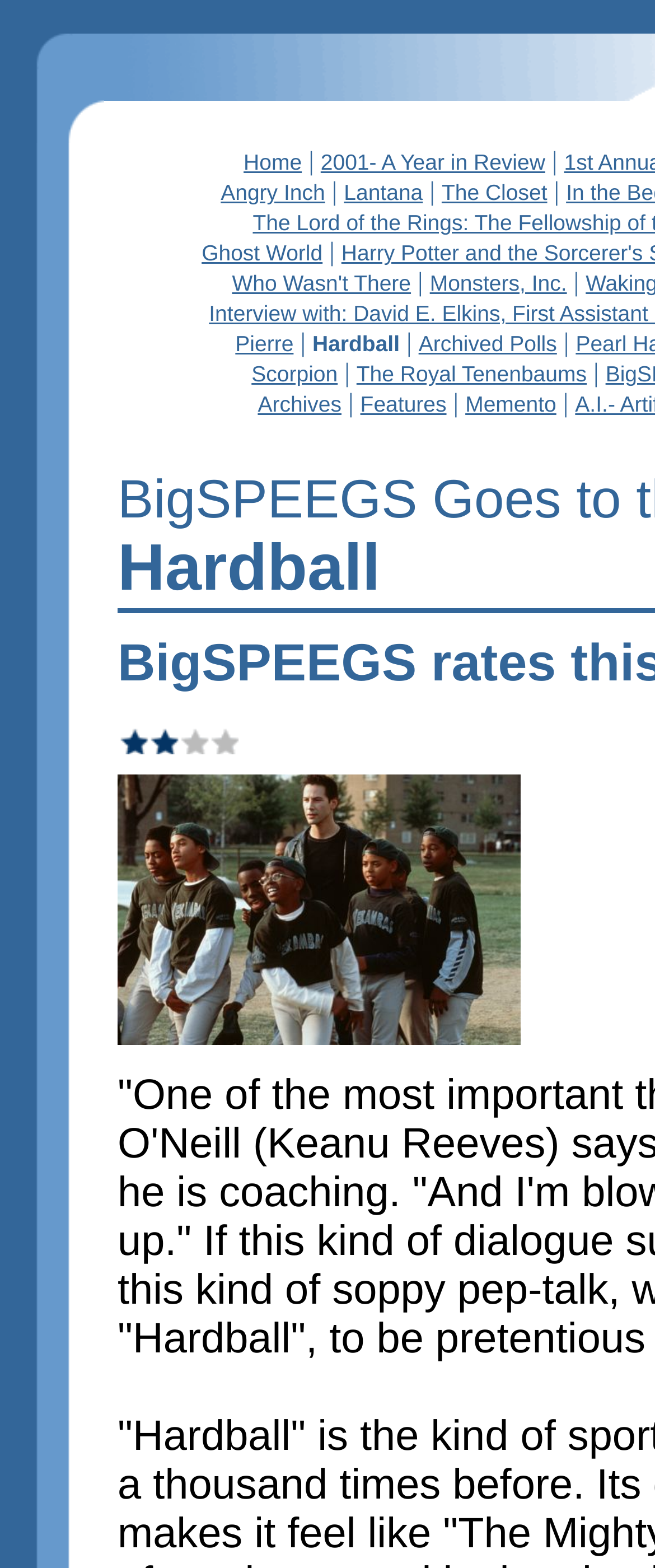What is the text of the first link?
Use the screenshot to answer the question with a single word or phrase.

Home